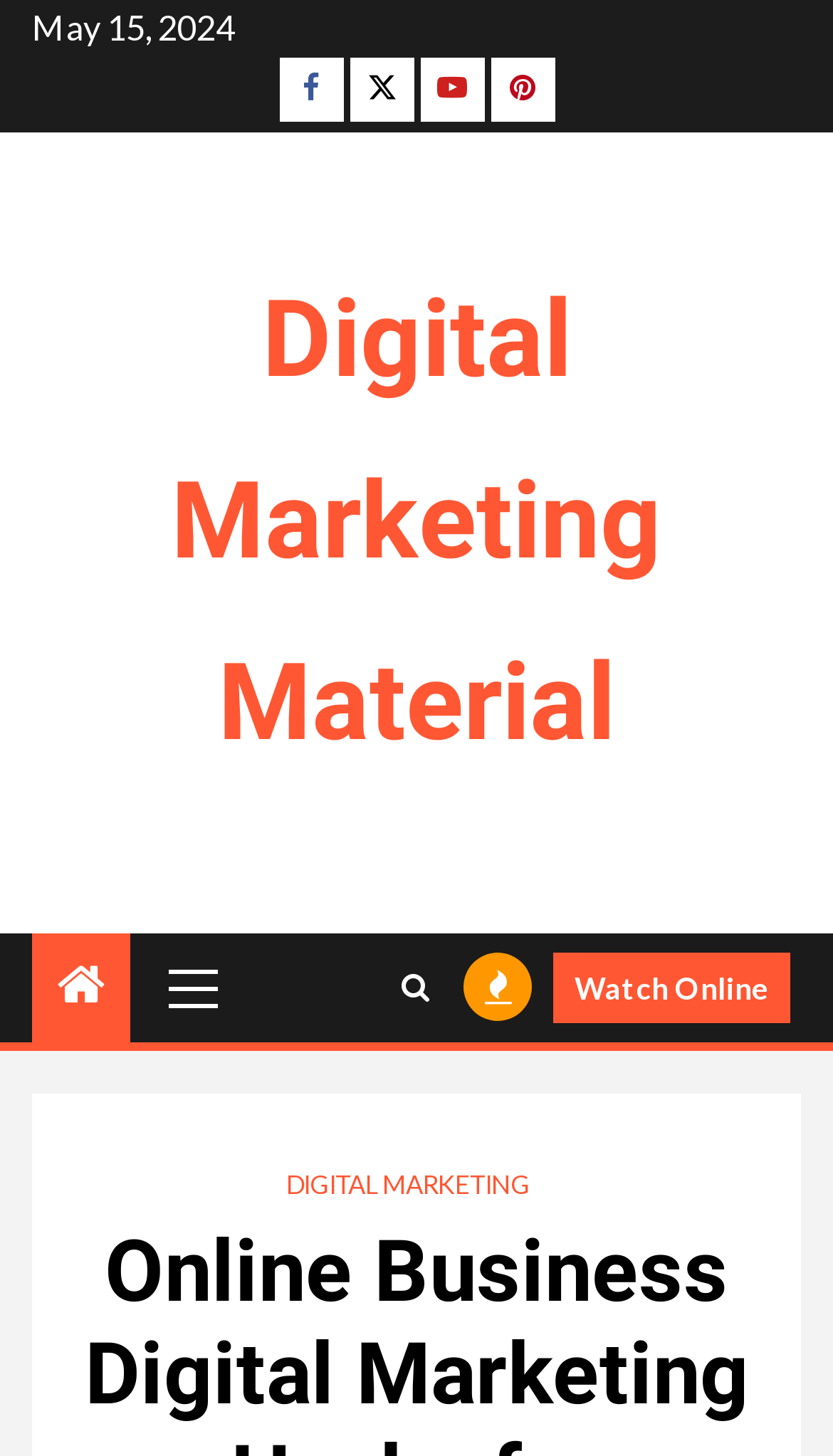Locate the bounding box coordinates of the element to click to perform the following action: 'Click on Facebook'. The coordinates should be given as four float values between 0 and 1, in the form of [left, top, right, bottom].

[0.335, 0.04, 0.412, 0.084]